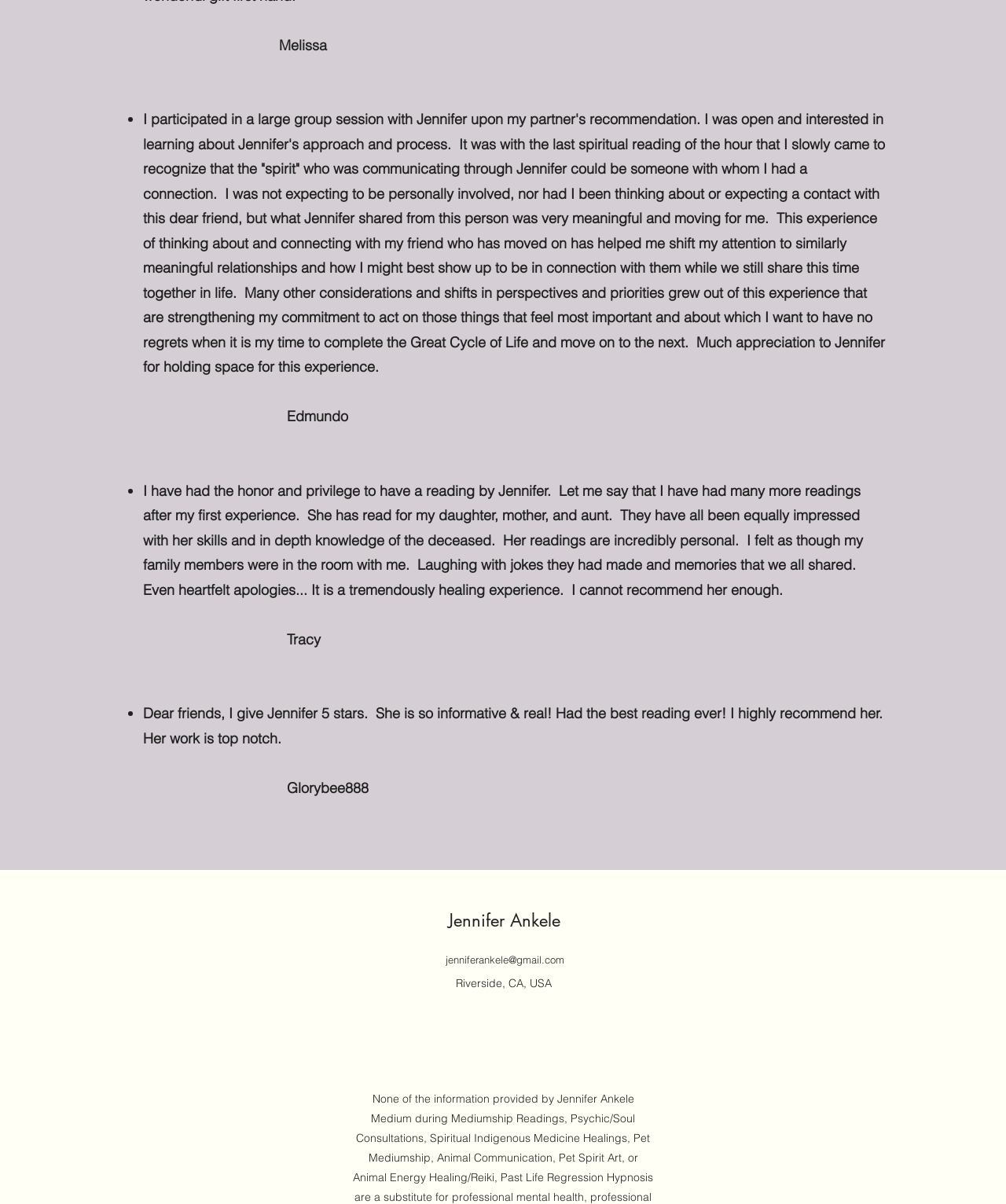Calculate the bounding box coordinates for the UI element based on the following description: "jenniferankele@gmail.com". Ensure the coordinates are four float numbers between 0 and 1, i.e., [left, top, right, bottom].

[0.443, 0.792, 0.561, 0.802]